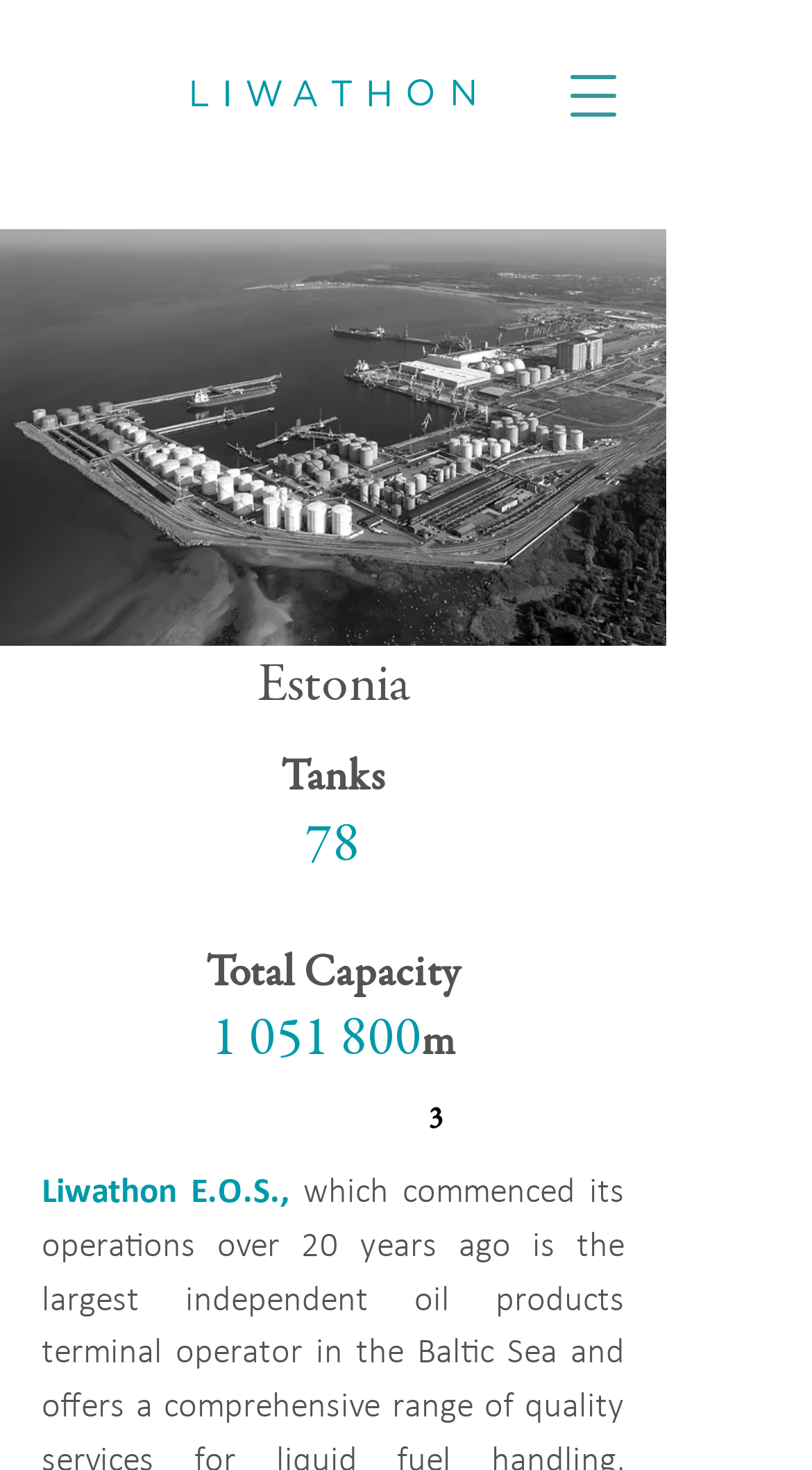Describe in detail what you see on the webpage.

The webpage is about AS Liwathon E.O.S., an independent oil products terminal operator in the Baltic Sea, specifically in Estonia's Muuga Port. 

At the top right corner, there is a button to open the navigation menu. Next to it, on the top left, is the Liwathon logo, which is an image. 

Below the logo, there is a slideshow gallery that takes up most of the width of the page. The gallery has an image and a text "1/1" indicating the current slide.

On the left side of the page, there is a heading "Estonia" followed by some text and numbers describing the company's services. There are three lines of text: "Tanks", "78", and "Total Capacity". Next to "Total Capacity" is a link with the text "1 051 800" and a unit "m³". Below that, there is a text "3" and another text "Liwathon E.O.S.,".